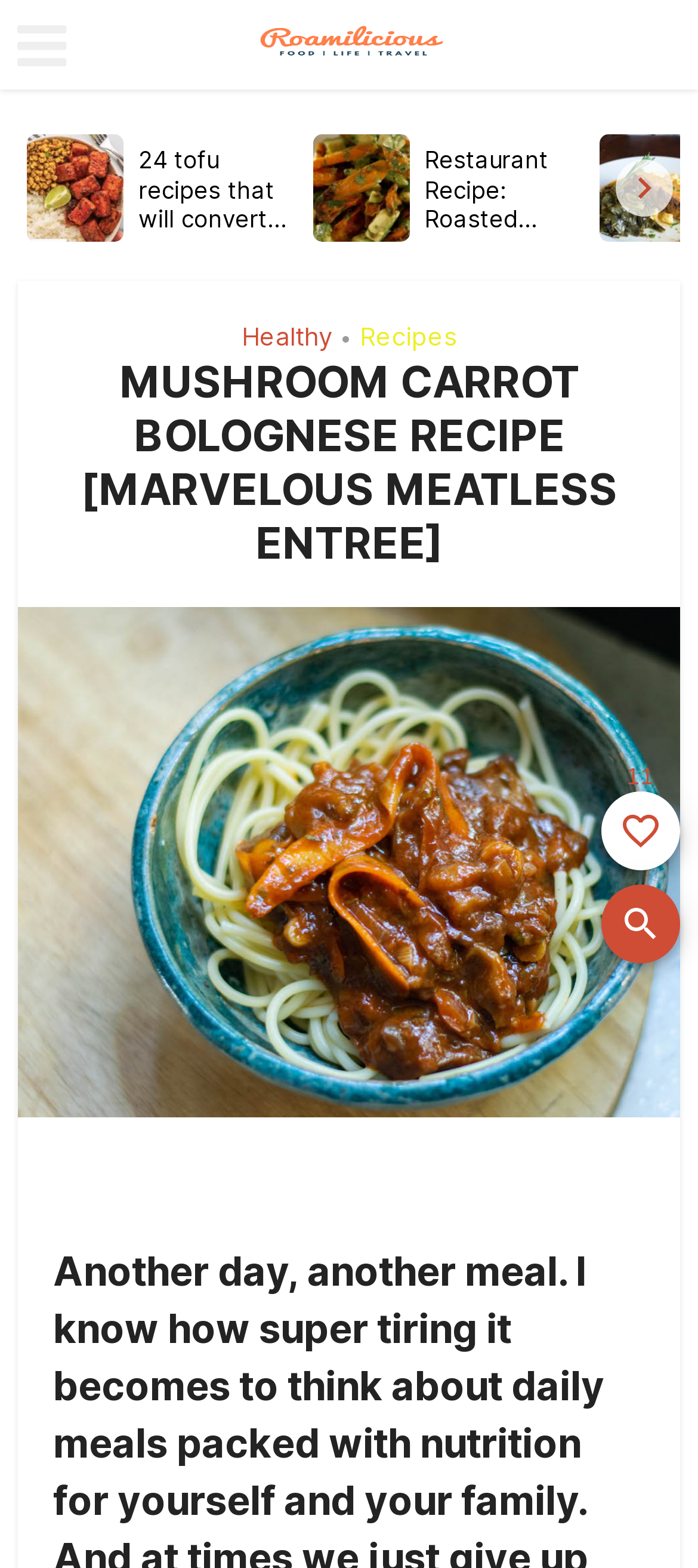What is the function of the 'Scroll left' and 'Scroll right' buttons?
Answer the question with a single word or phrase, referring to the image.

To navigate images